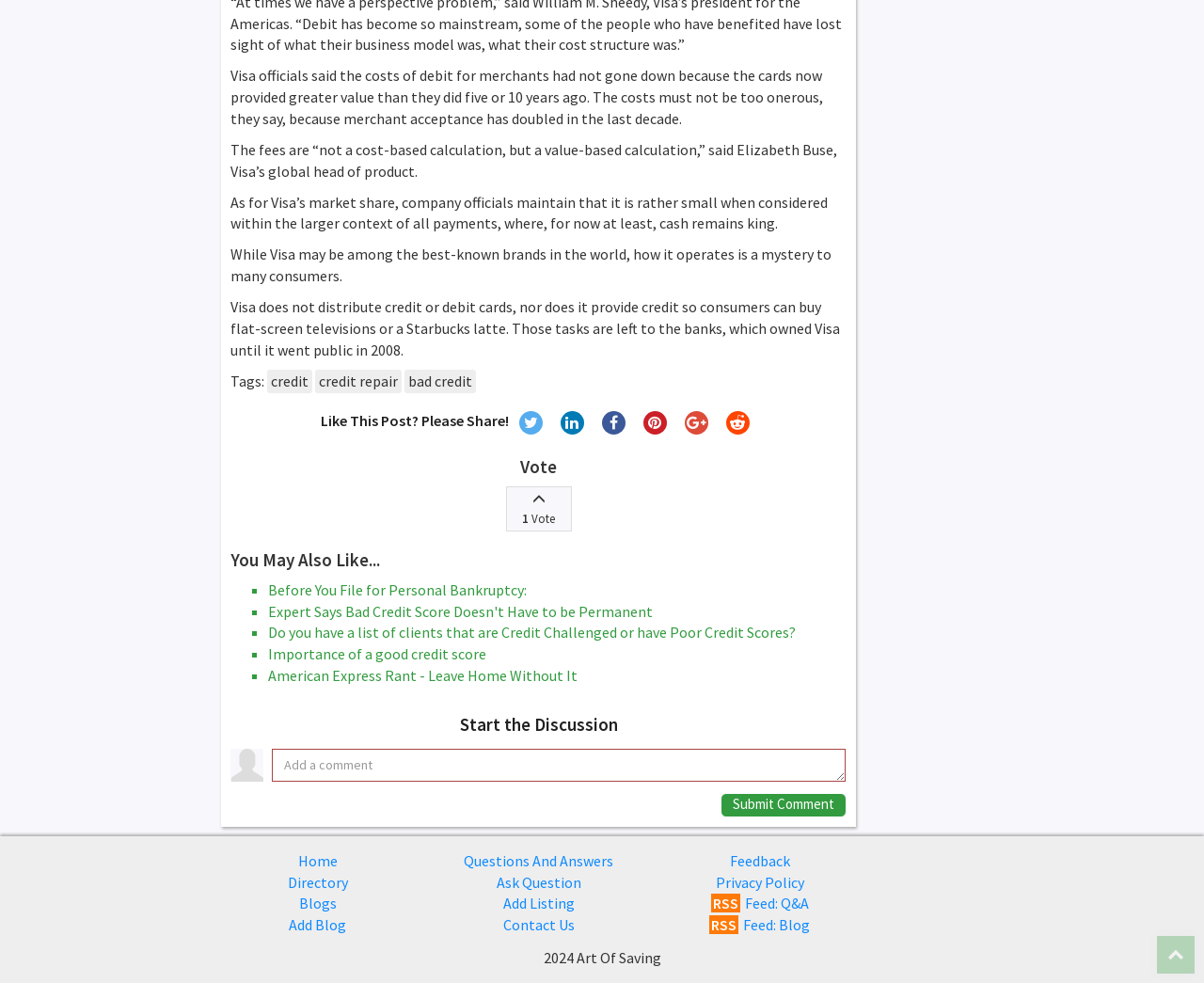How many links are there in the 'You May Also Like...' section?
Please answer the question with a single word or phrase, referencing the image.

5